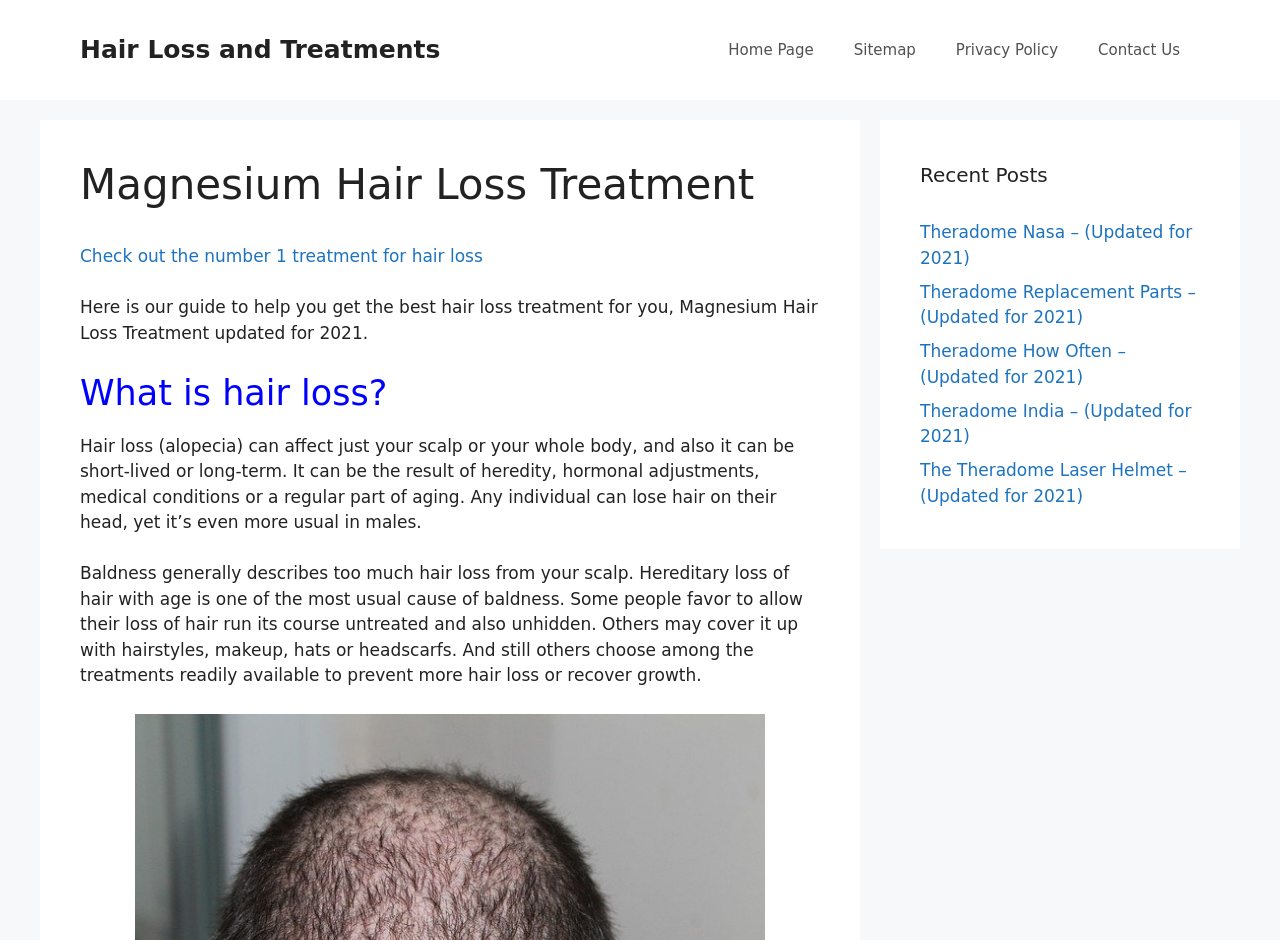Determine the bounding box for the UI element that matches this description: "Home Page".

[0.553, 0.021, 0.651, 0.085]